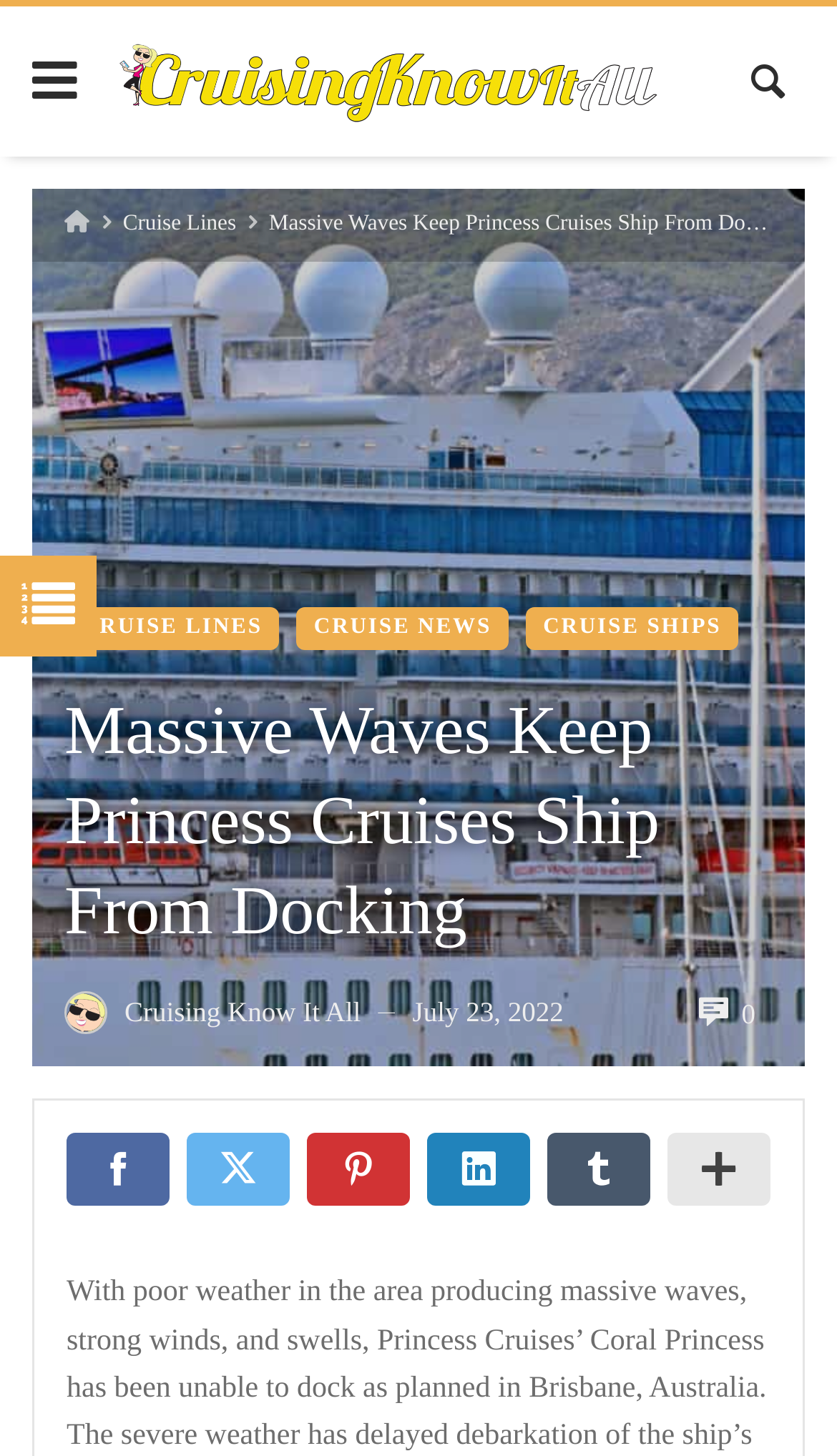Provide the bounding box coordinates of the HTML element described by the text: "Cruise Ships". The coordinates should be in the format [left, top, right, bottom] with values between 0 and 1.

[0.628, 0.417, 0.882, 0.447]